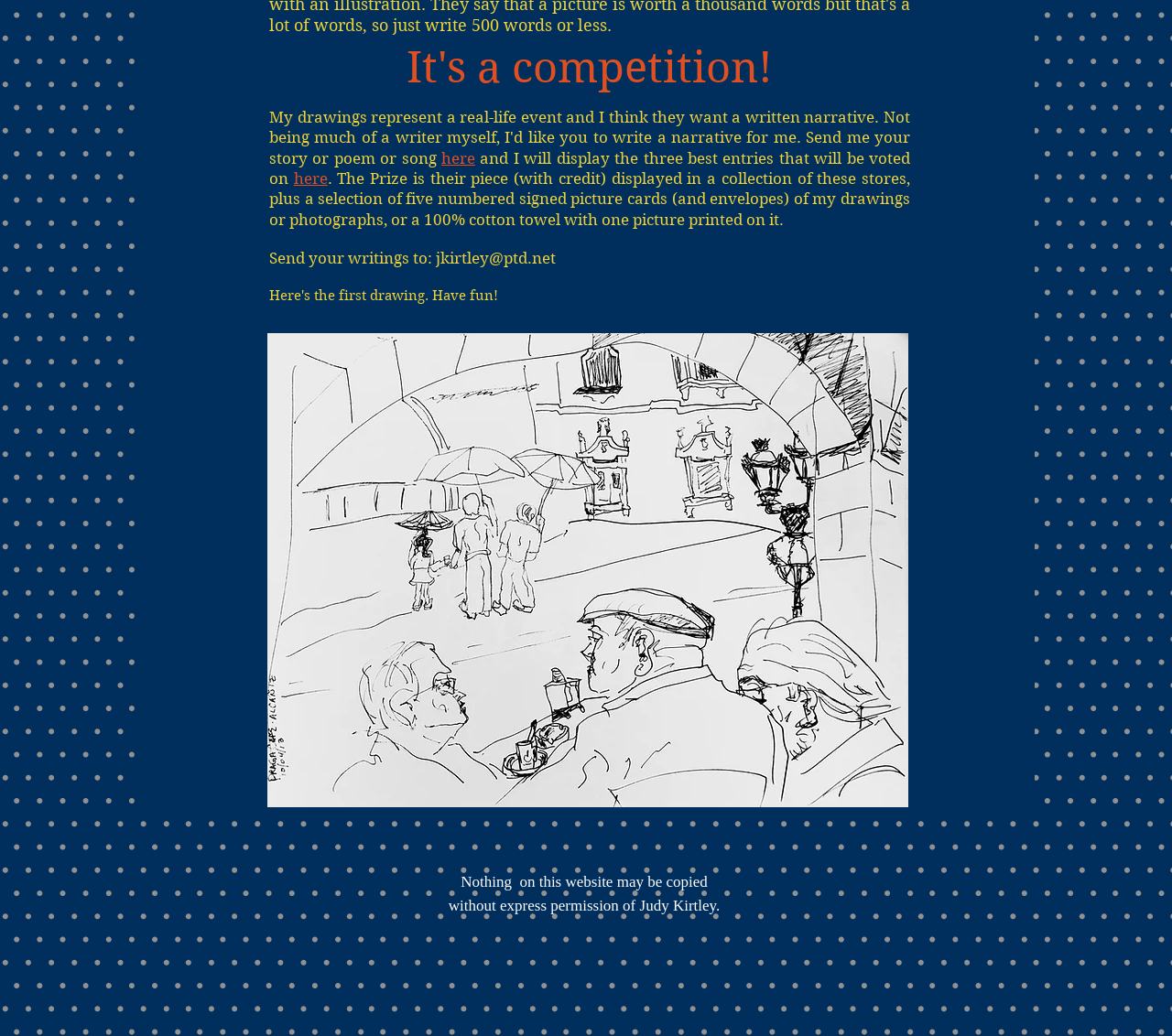Given the description: "jkirtley@ptd.net", determine the bounding box coordinates of the UI element. The coordinates should be formatted as four float numbers between 0 and 1, [left, top, right, bottom].

[0.372, 0.241, 0.474, 0.258]